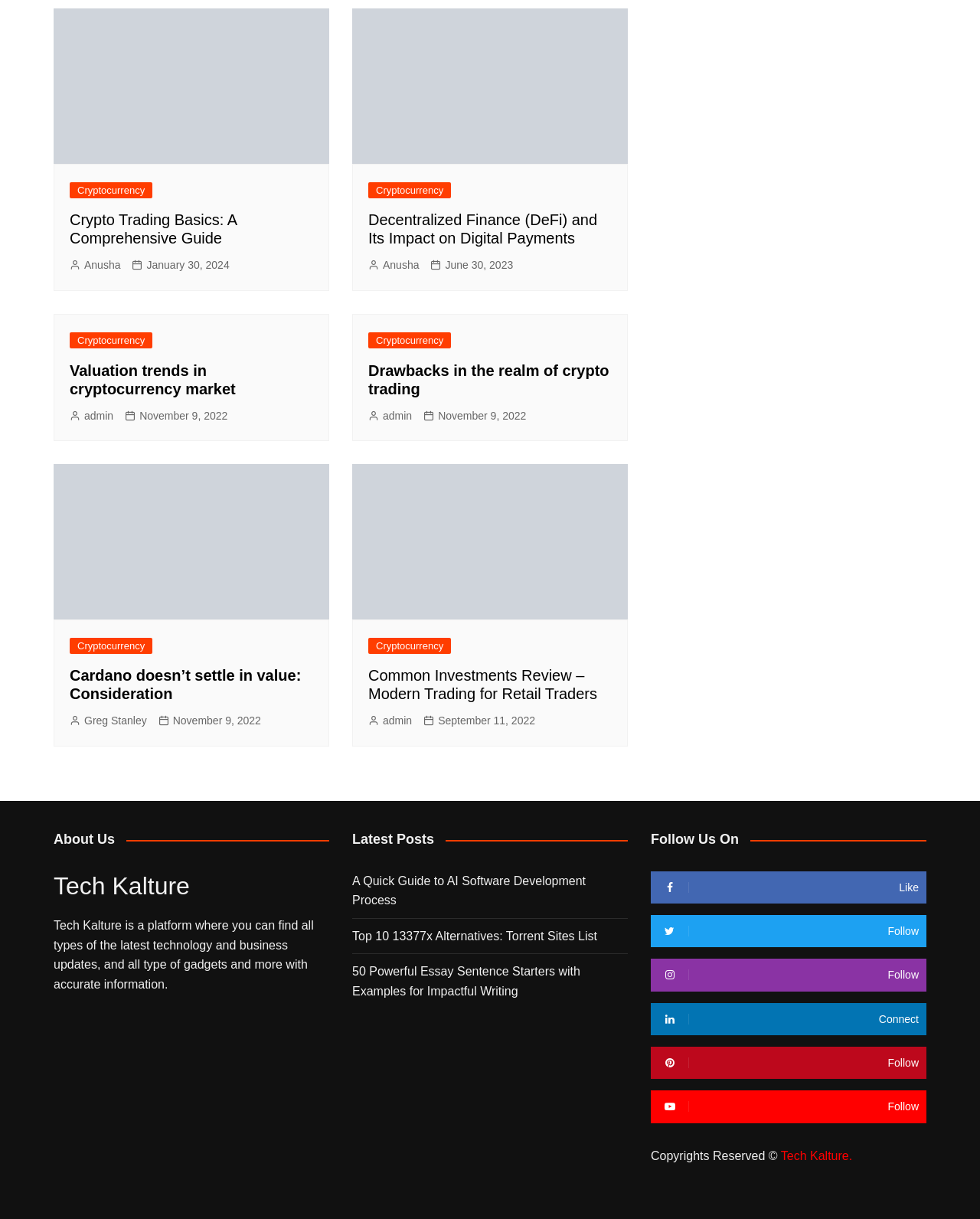Answer the question in a single word or phrase:
Who is the author of the article 'Cardano doesn’t settle in value: Consideration'?

Greg Stanley